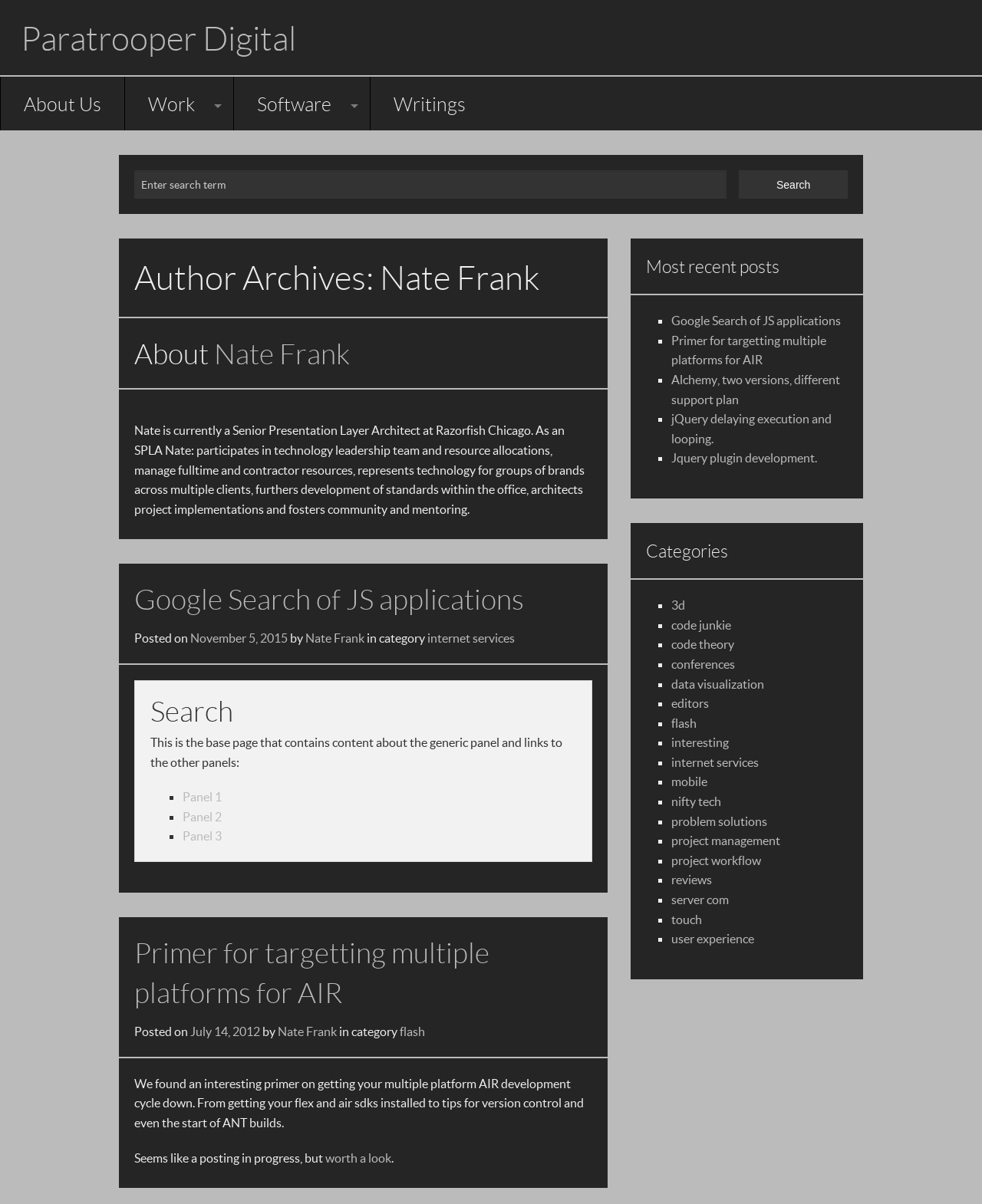Identify and provide the bounding box coordinates of the UI element described: "Jquery plugin development.". The coordinates should be formatted as [left, top, right, bottom], with each number being a float between 0 and 1.

[0.684, 0.374, 0.832, 0.386]